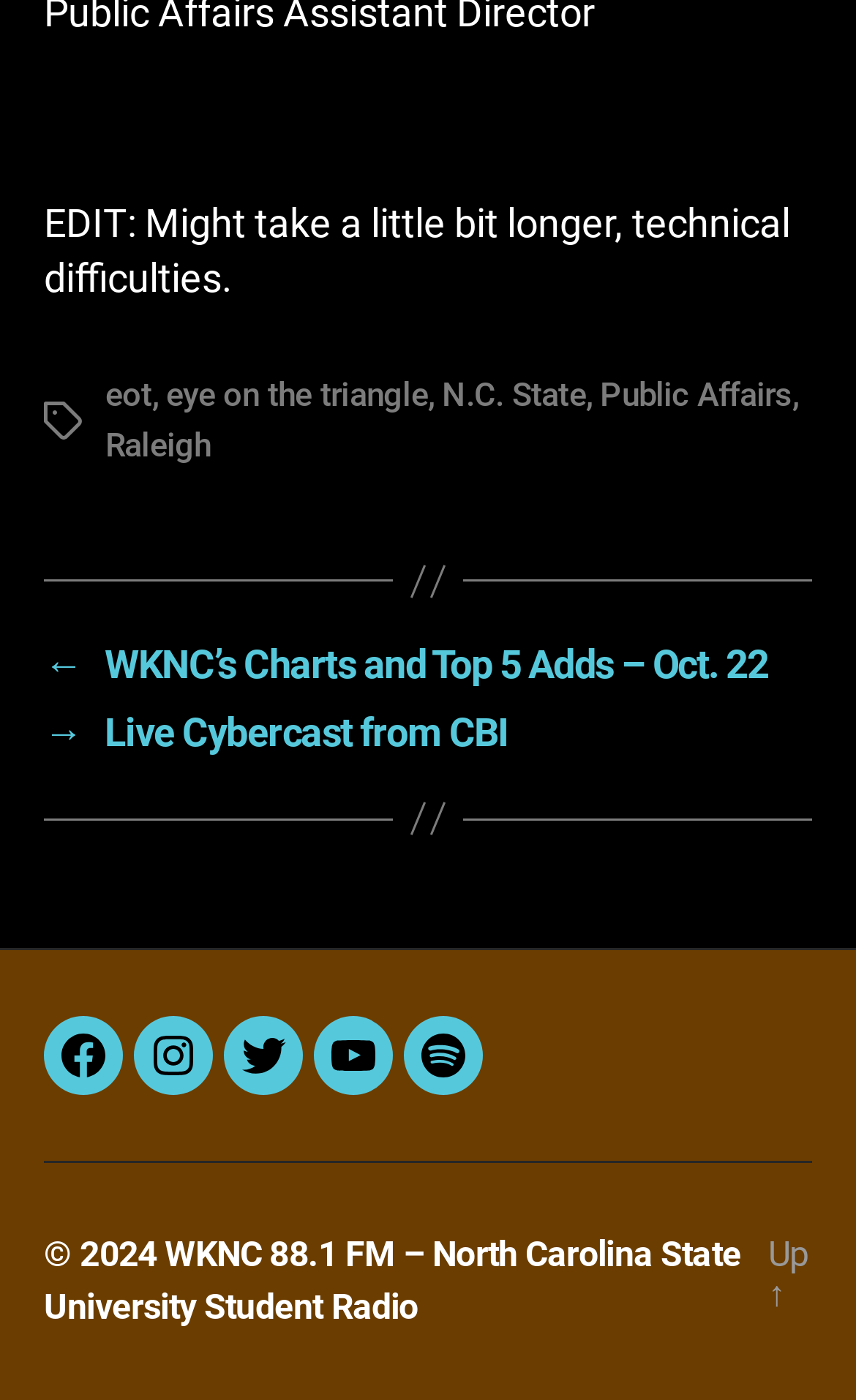What is the first post title?
Please give a detailed and thorough answer to the question, covering all relevant points.

I looked at the navigation element 'Post' and found the first link element with the text 'WKNC’s Charts and Top 5 Adds – Oct. 22'.